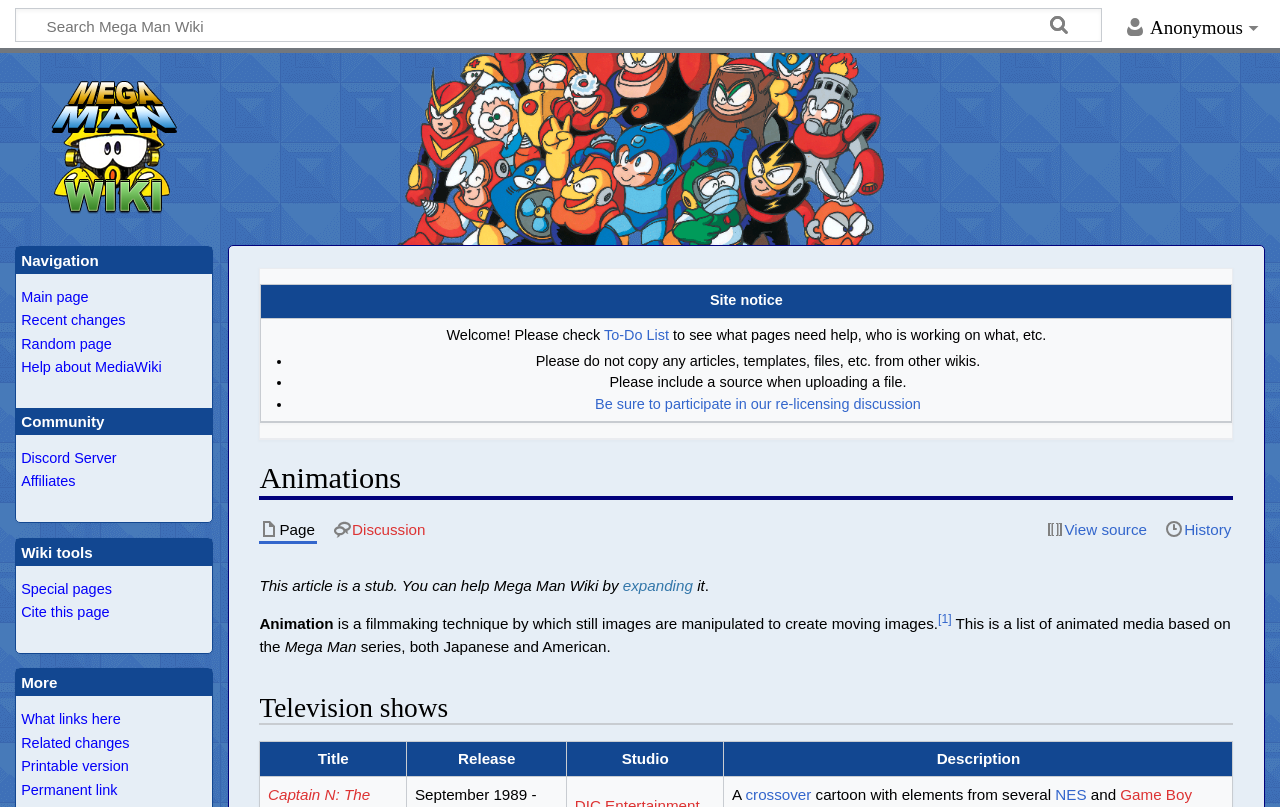Please give the bounding box coordinates of the area that should be clicked to fulfill the following instruction: "Load more products". The coordinates should be in the format of four float numbers from 0 to 1, i.e., [left, top, right, bottom].

None